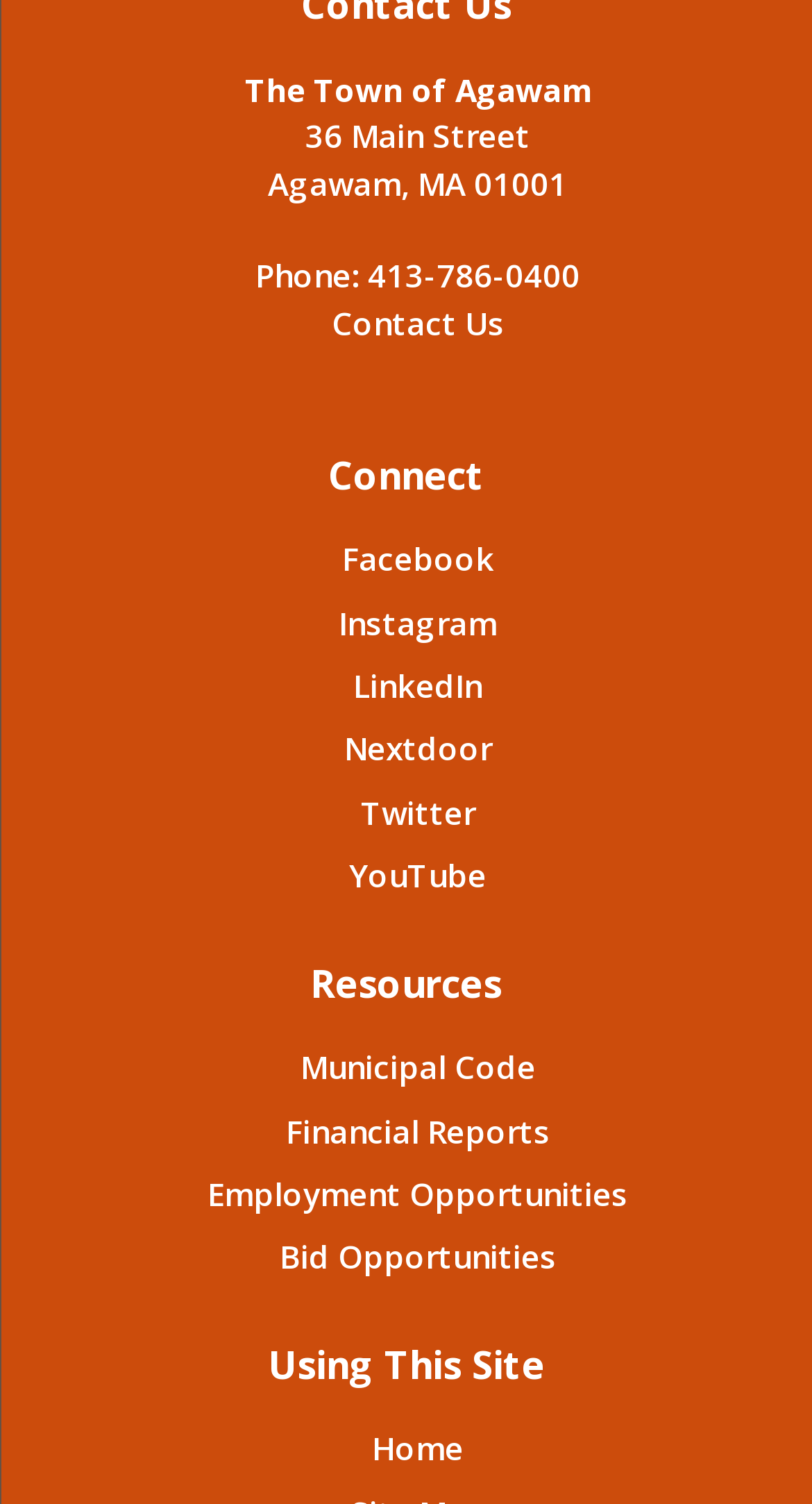What is the address of the Town of Agawam?
Using the image as a reference, give a one-word or short phrase answer.

36 Main Street, Agawam, MA 01001